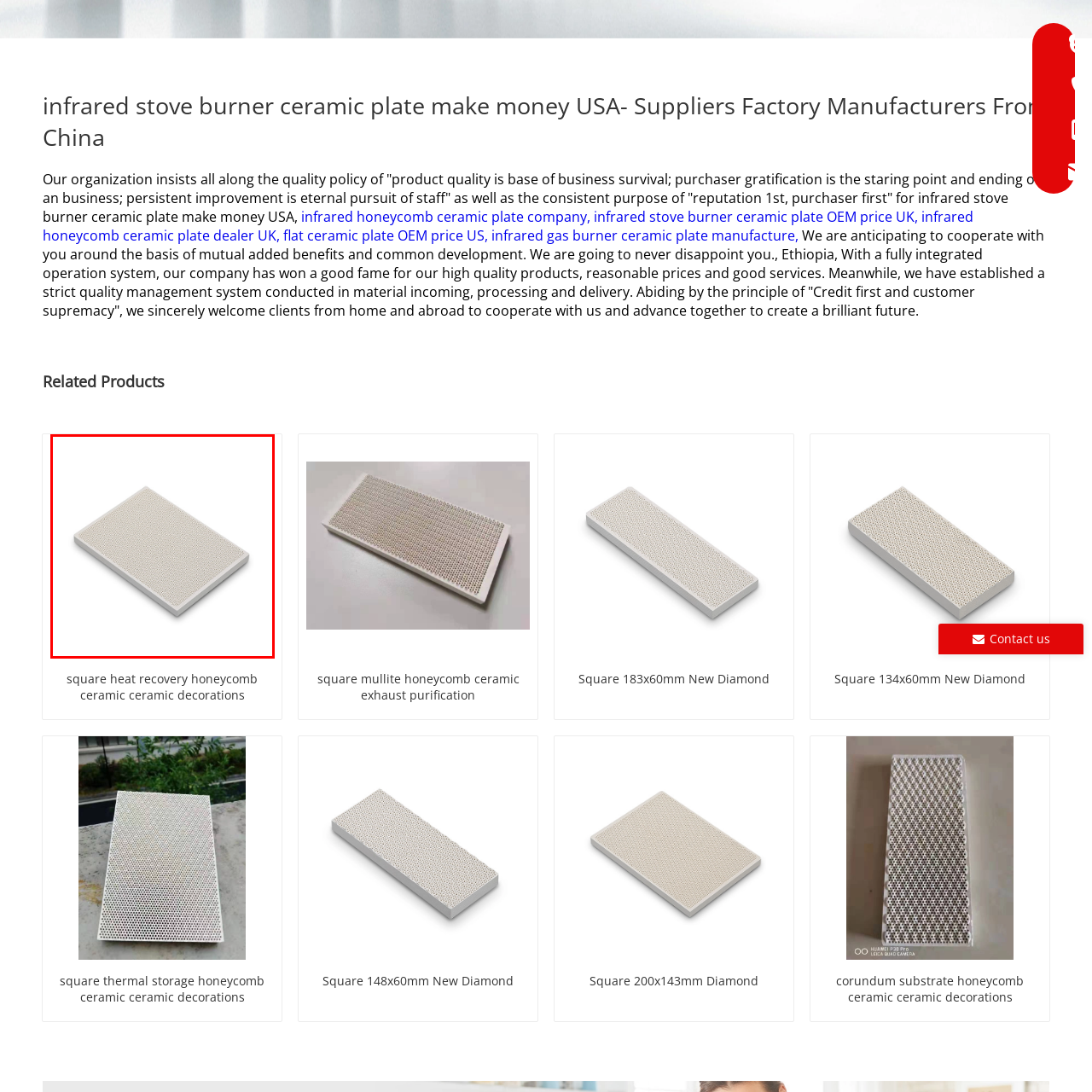What is the purpose of the textured surface?  
Please examine the image enclosed within the red bounding box and provide a thorough answer based on what you observe in the image.

According to the caption, the textured surface is typical of honeycomb ceramic materials, which 'enhance heat distribution and efficiency'. This implies that the primary purpose of the textured surface is to improve heat distribution.